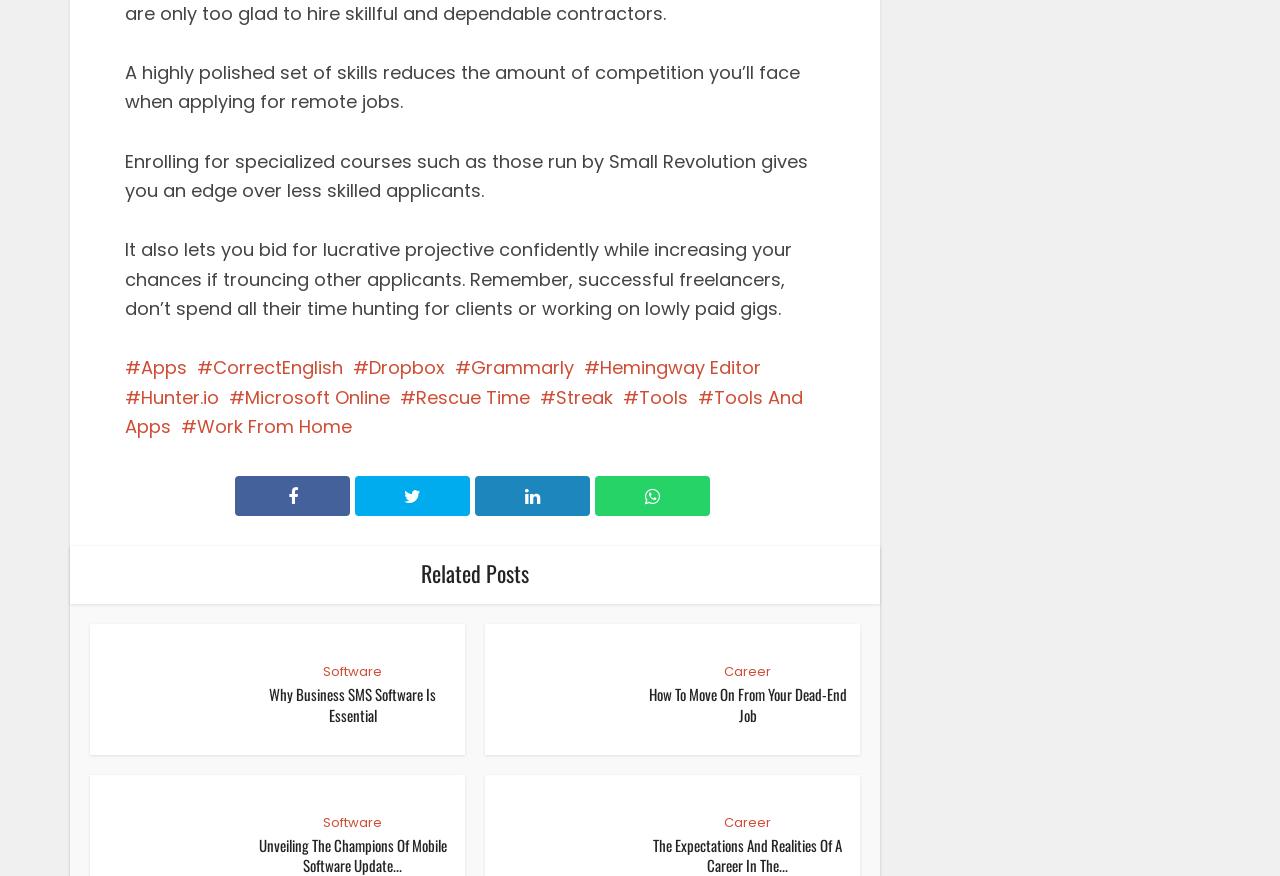Find the bounding box coordinates for the element that must be clicked to complete the instruction: "Contact FCS Floor Care". The coordinates should be four float numbers between 0 and 1, indicated as [left, top, right, bottom].

None